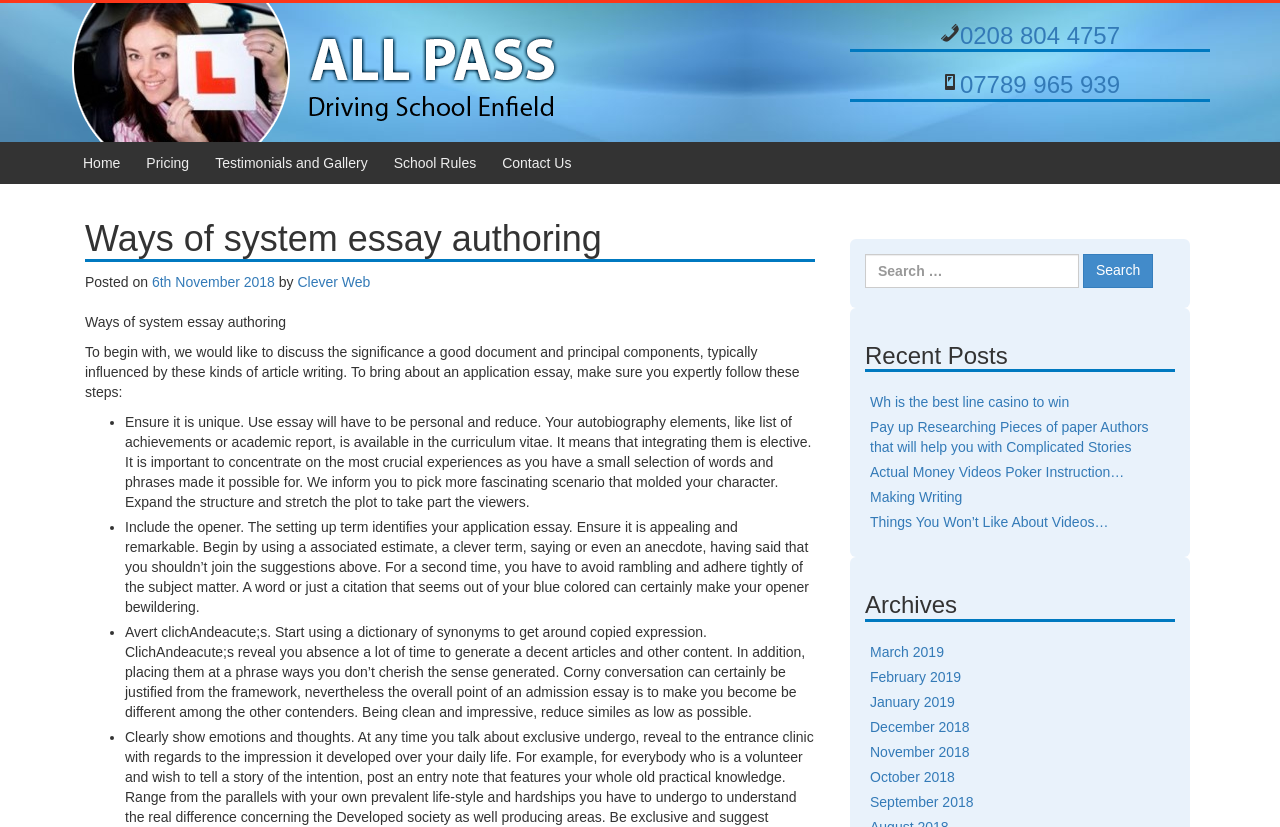Please give the bounding box coordinates of the area that should be clicked to fulfill the following instruction: "Click on the 'Contact Us' link". The coordinates should be in the format of four float numbers from 0 to 1, i.e., [left, top, right, bottom].

[0.392, 0.187, 0.446, 0.207]